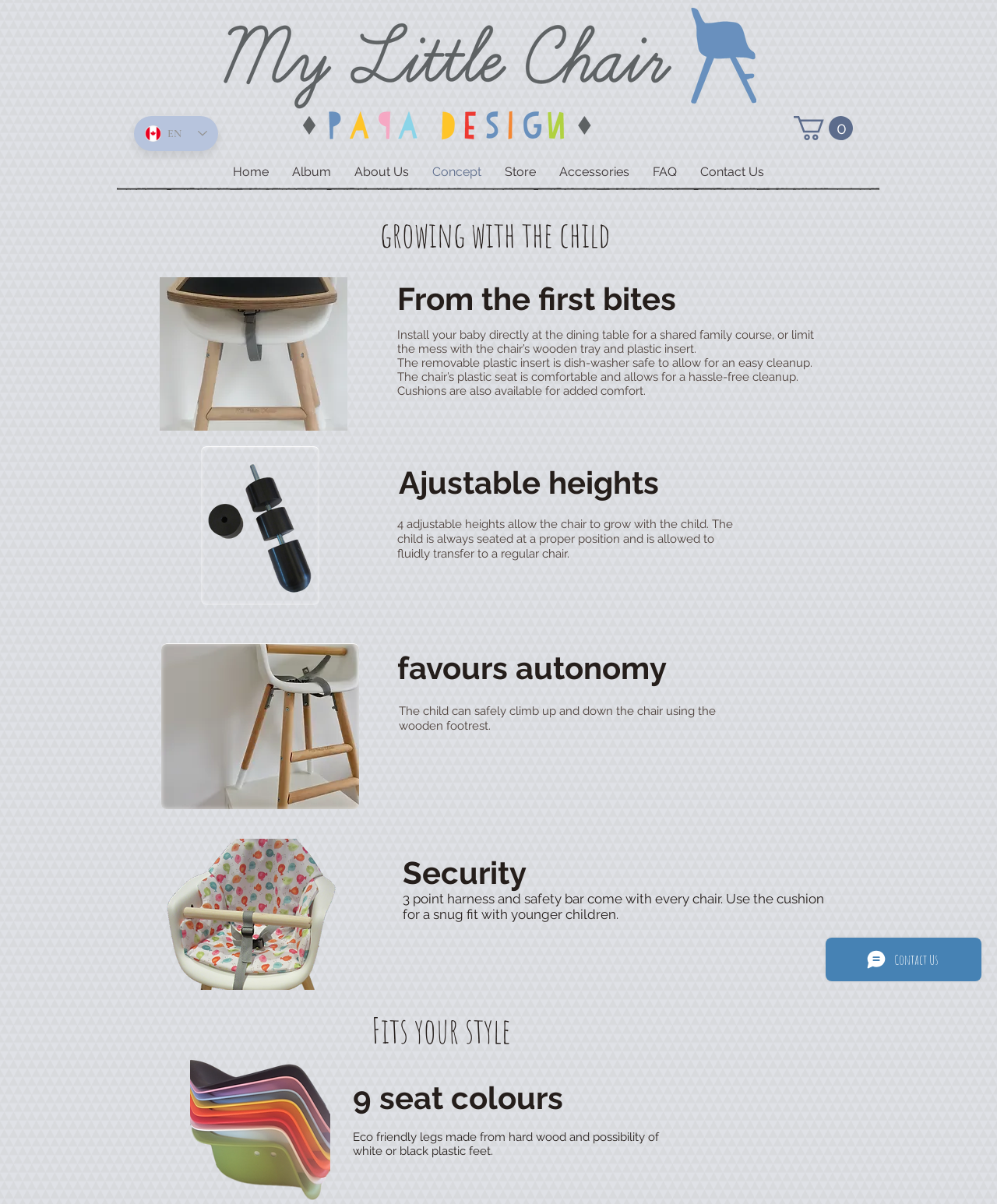Please identify the bounding box coordinates of the element's region that should be clicked to execute the following instruction: "Click the FREE INTRO COURSE button". The bounding box coordinates must be four float numbers between 0 and 1, i.e., [left, top, right, bottom].

None